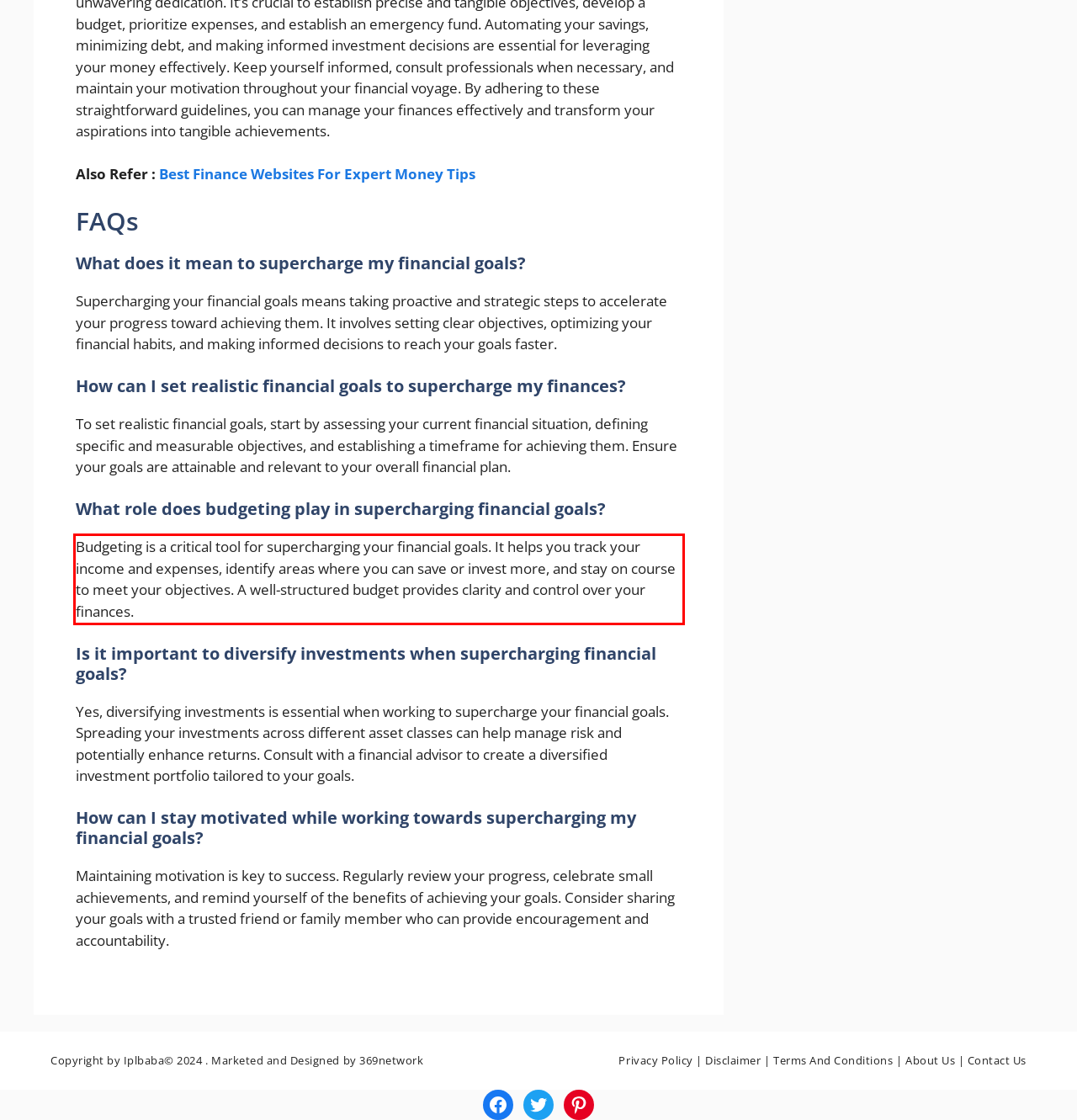Inspect the webpage screenshot that has a red bounding box and use OCR technology to read and display the text inside the red bounding box.

Budgeting is a critical tool for supercharging your financial goals. It helps you track your income and expenses, identify areas where you can save or invest more, and stay on course to meet your objectives. A well-structured budget provides clarity and control over your finances.